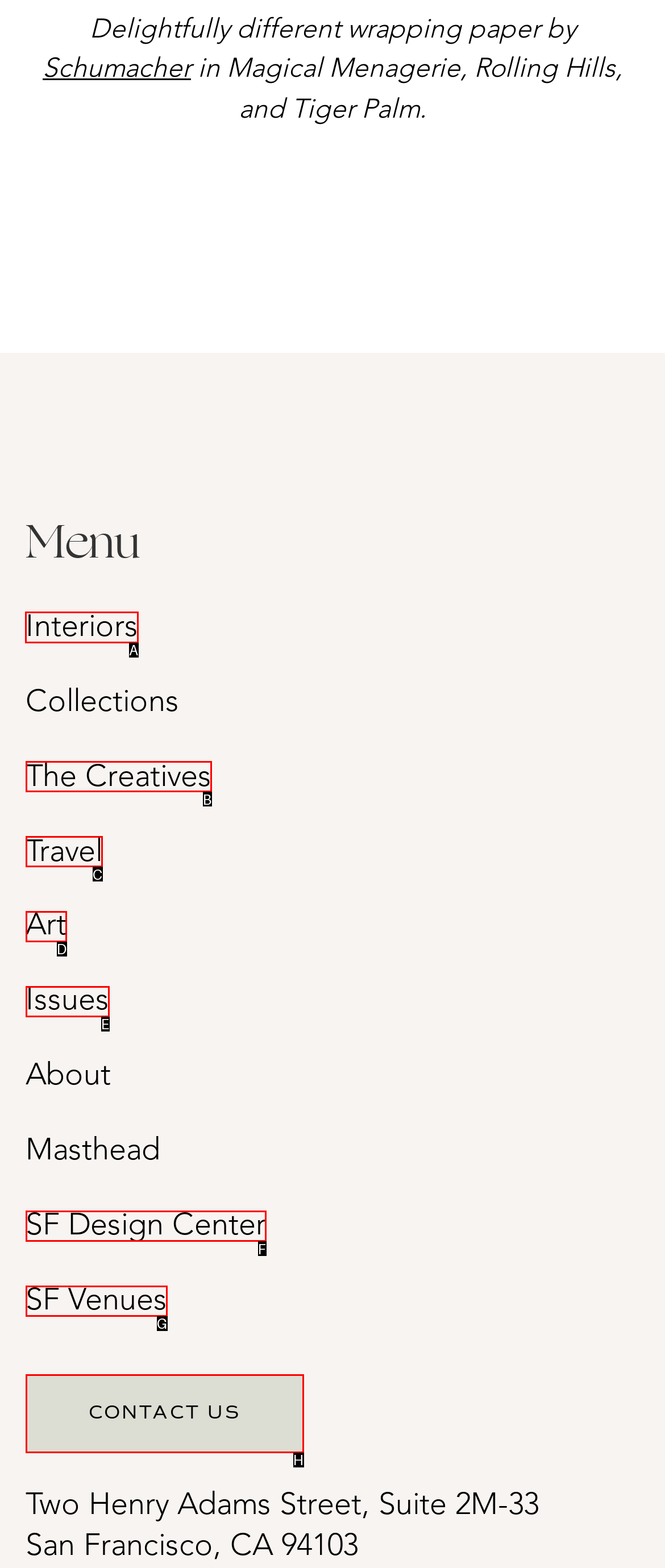Choose the UI element you need to click to carry out the task: go to Interiors.
Respond with the corresponding option's letter.

A